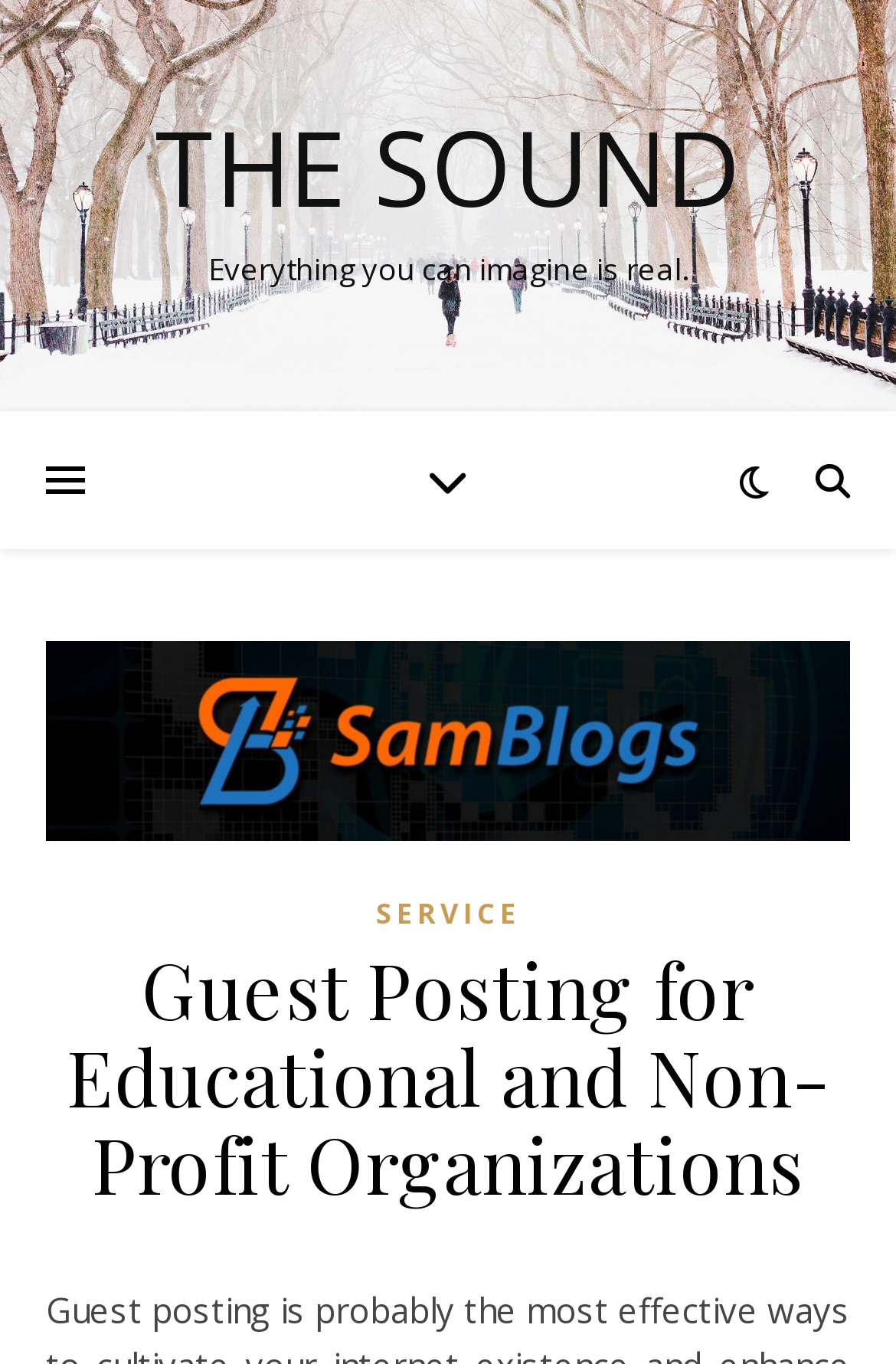Determine the bounding box coordinates (top-left x, top-left y, bottom-right x, bottom-right y) of the UI element described in the following text: The Sound

[0.0, 0.084, 1.0, 0.16]